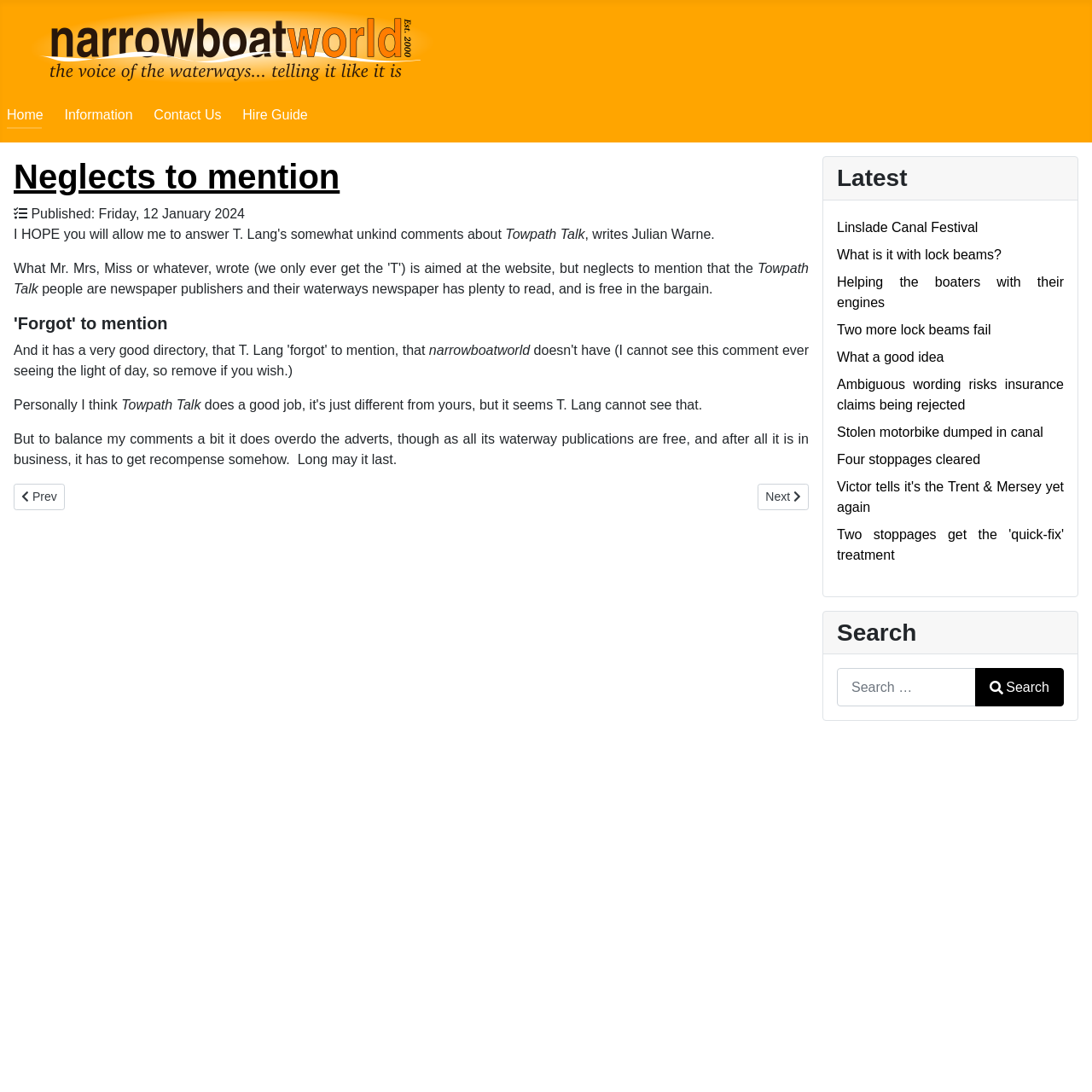How many latest news articles are listed?
Refer to the image and give a detailed answer to the question.

The latest news articles are listed in the right-hand side of the webpage, under the 'Latest' heading. There are 9 links to different news articles, each with a brief title.